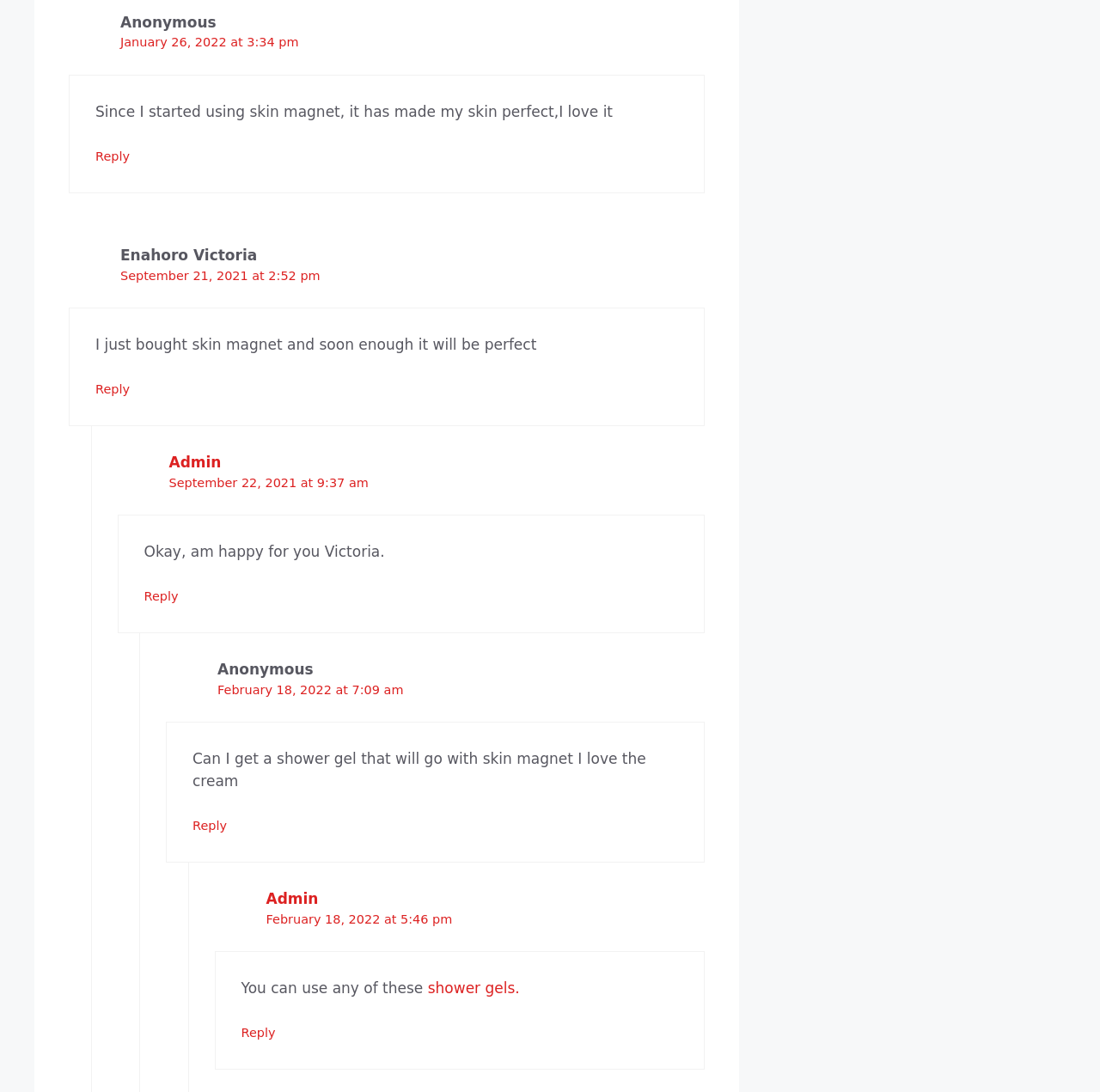Specify the bounding box coordinates for the region that must be clicked to perform the given instruction: "Reply to Admin".

[0.219, 0.939, 0.25, 0.952]